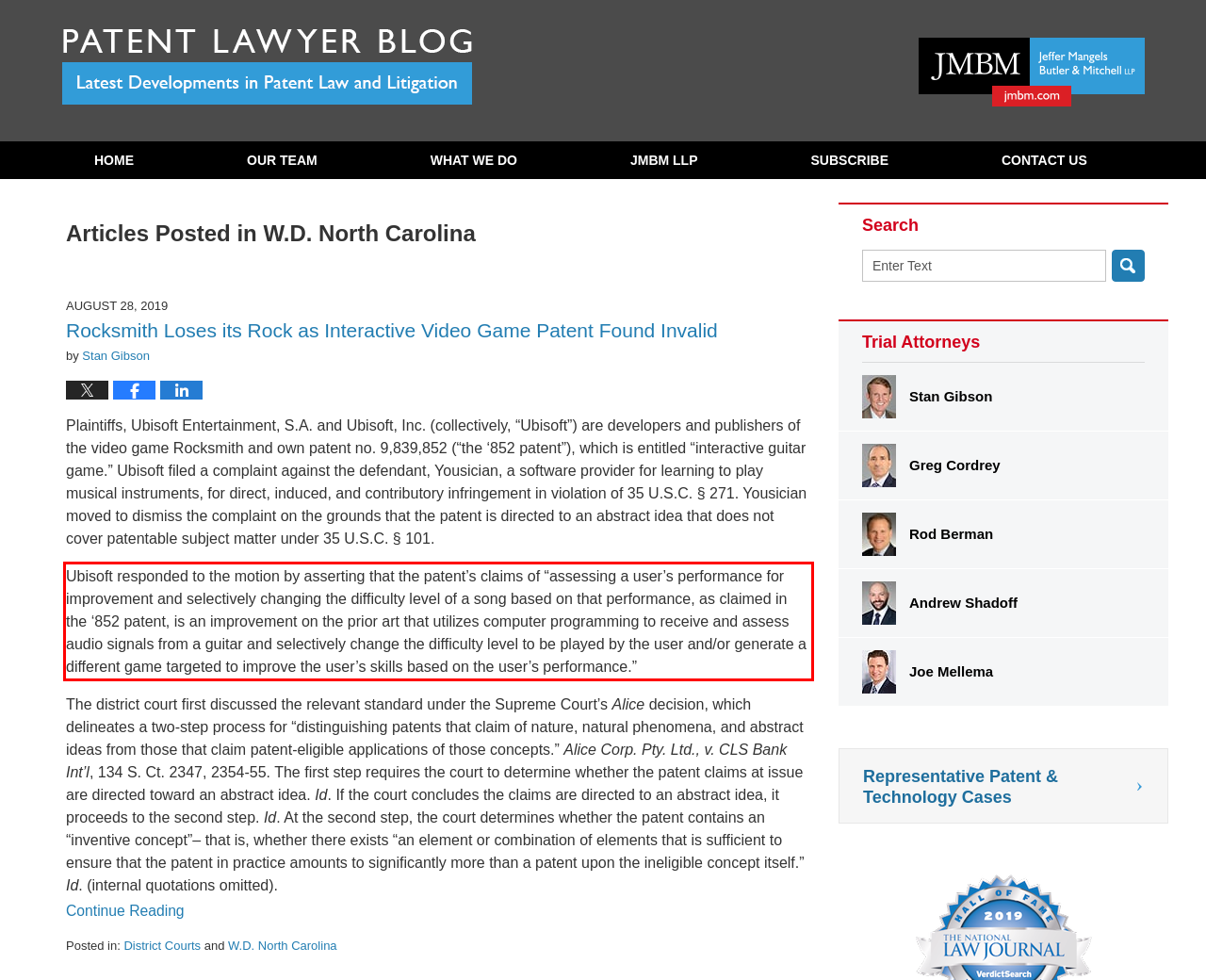Review the screenshot of the webpage and recognize the text inside the red rectangle bounding box. Provide the extracted text content.

Ubisoft responded to the motion by asserting that the patent’s claims of “assessing a user’s performance for improvement and selectively changing the difficulty level of a song based on that performance, as claimed in the ‘852 patent, is an improvement on the prior art that utilizes computer programming to receive and assess audio signals from a guitar and selectively change the difficulty level to be played by the user and/or generate a different game targeted to improve the user’s skills based on the user’s performance.”